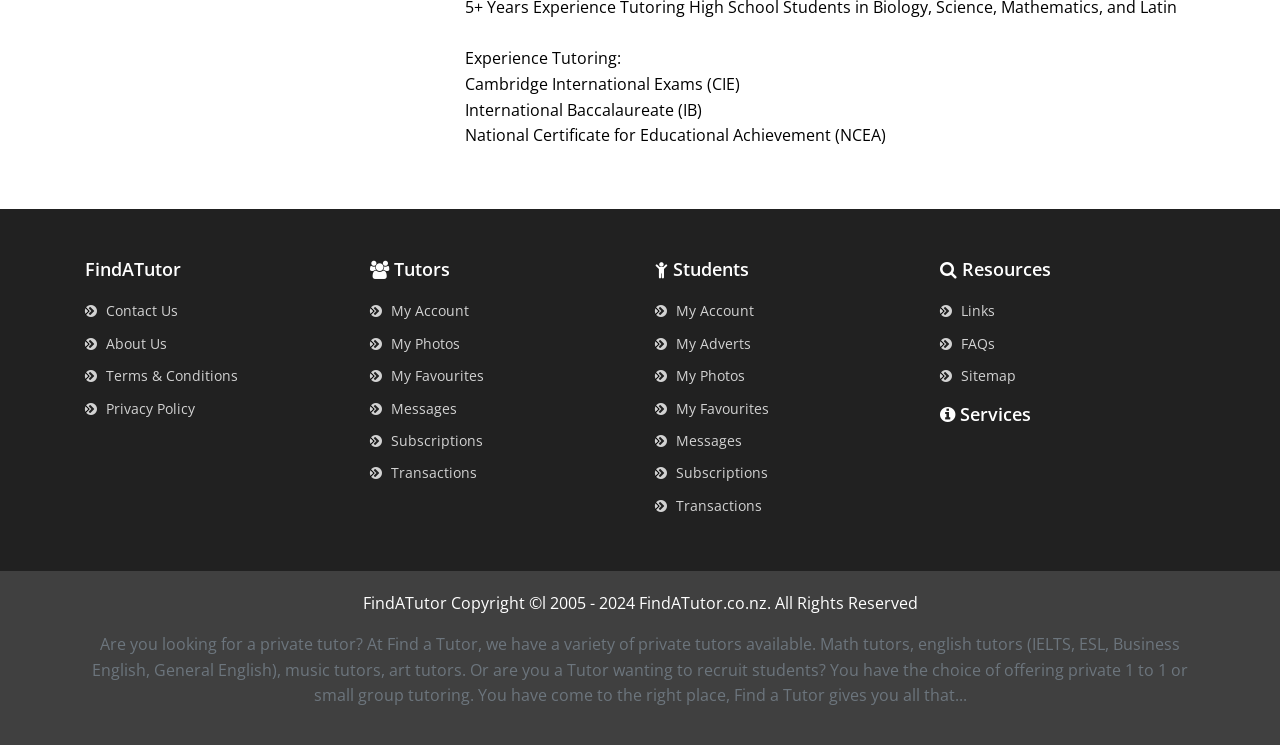Please identify the bounding box coordinates of the element I should click to complete this instruction: 'Contact Us'. The coordinates should be given as four float numbers between 0 and 1, like this: [left, top, right, bottom].

[0.066, 0.405, 0.139, 0.43]